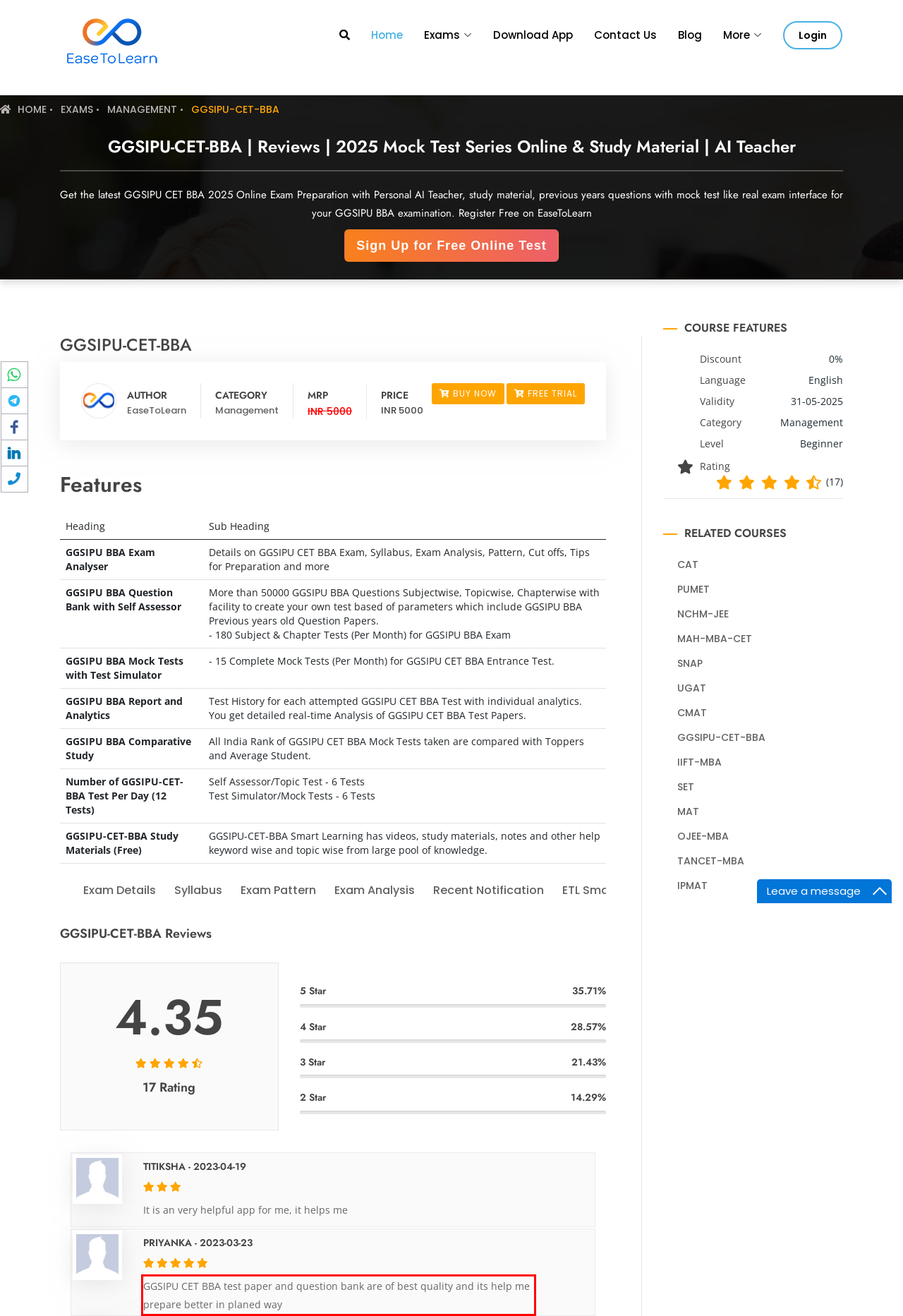Given a screenshot of a webpage, locate the red bounding box and extract the text it encloses.

GGSIPU CET BBA test paper and question bank are of best quality and its help me prepare better in planed way